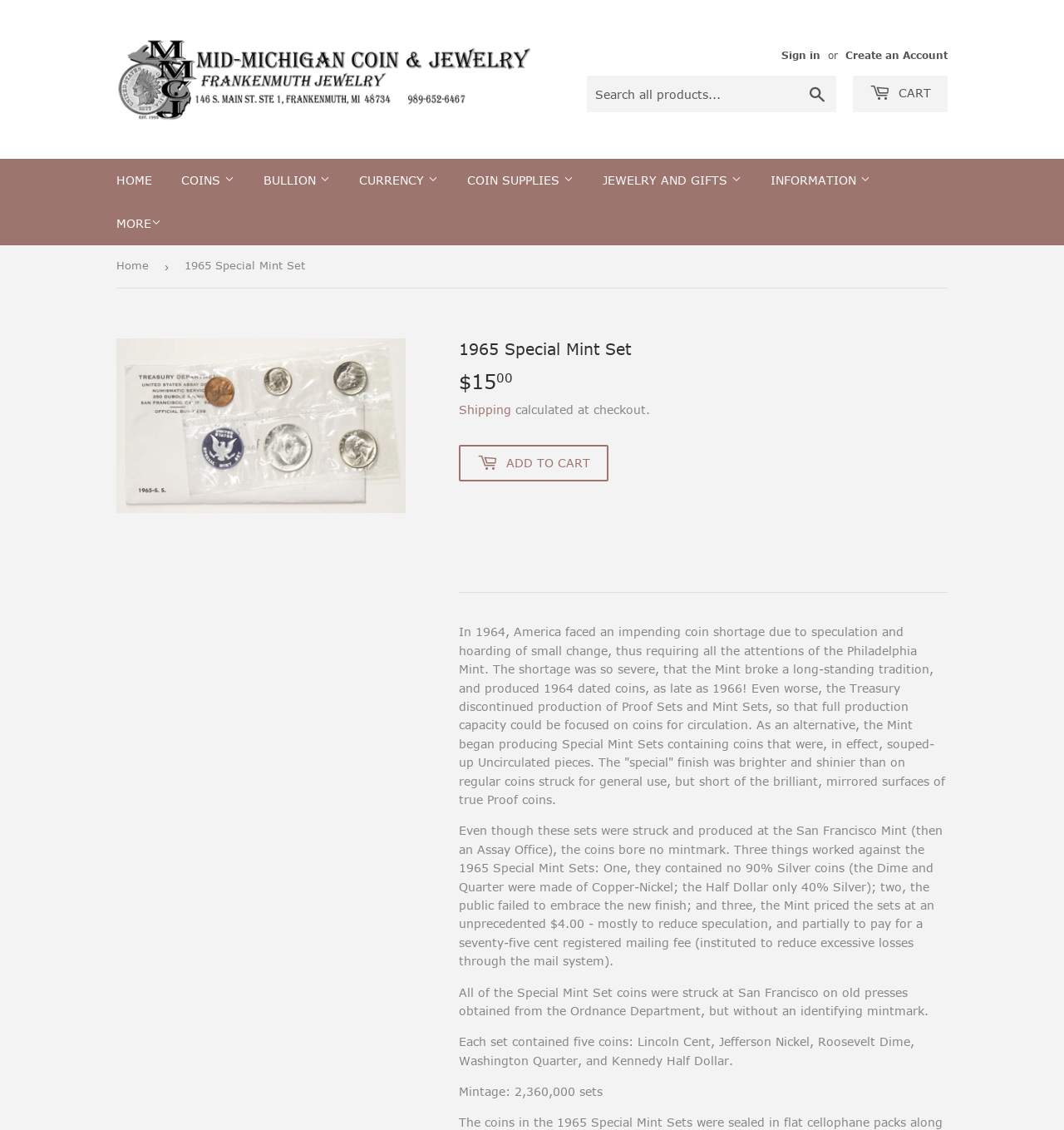What is the function of the 'Sign in' link?
From the image, provide a succinct answer in one word or a short phrase.

To sign in to an account